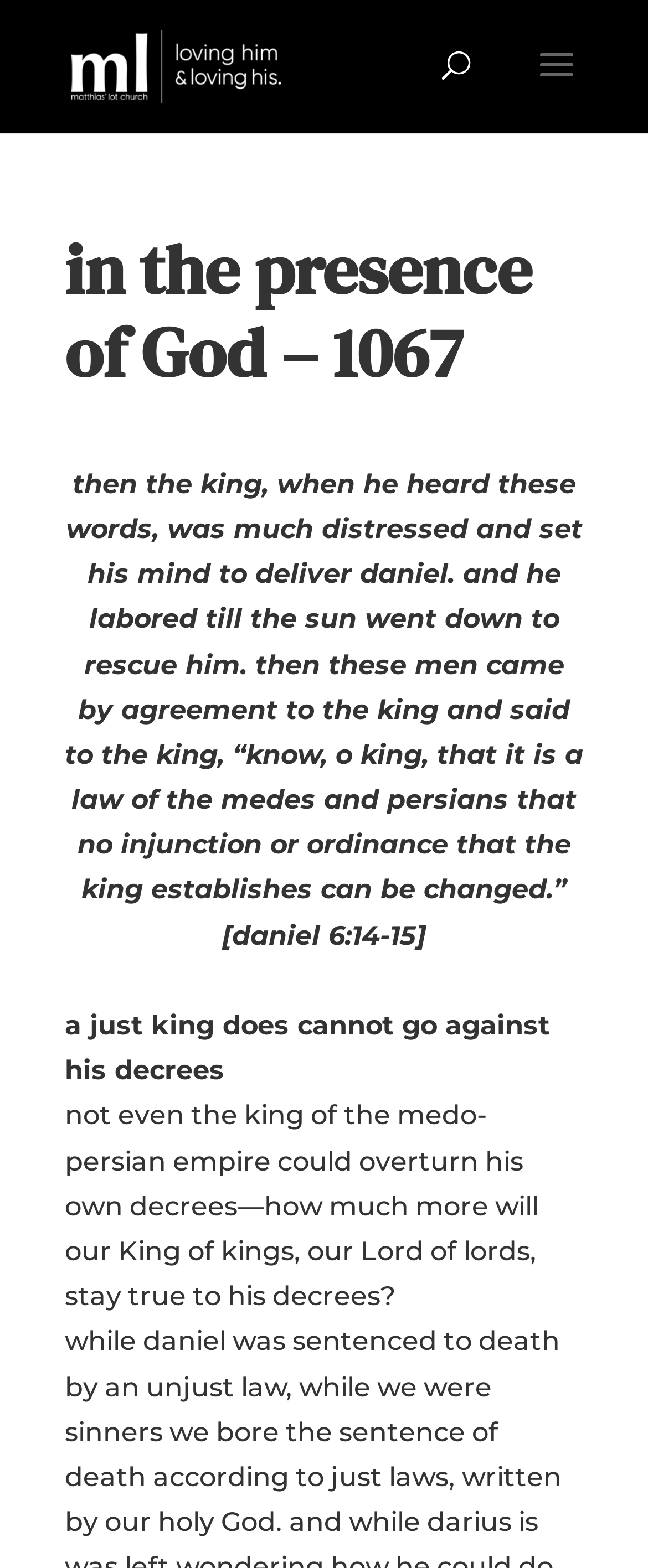Give a concise answer using only one word or phrase for this question:
What is the king trying to do in the passage?

Rescue Daniel